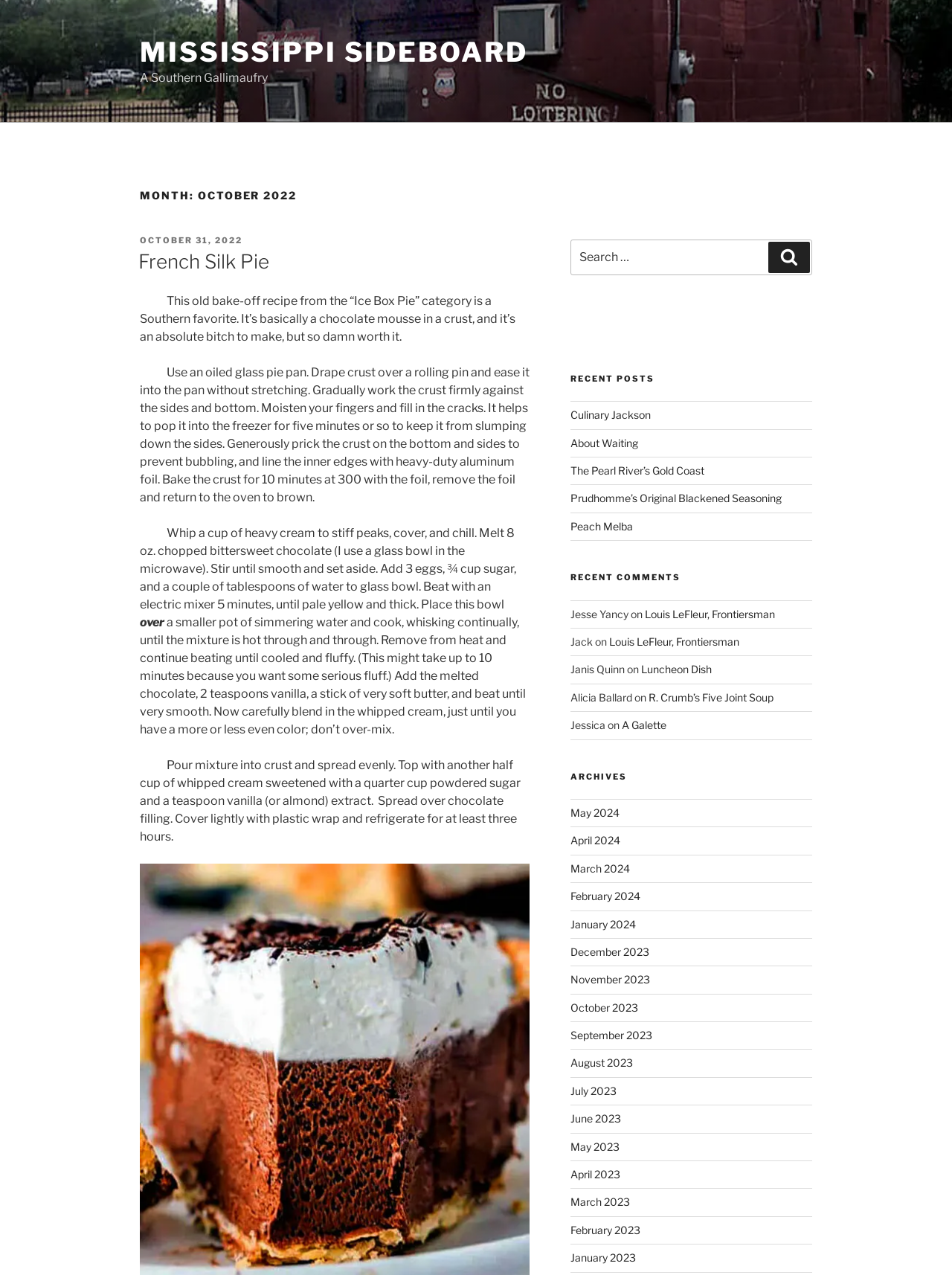Please specify the coordinates of the bounding box for the element that should be clicked to carry out this instruction: "Read the post 'French Silk Pie'". The coordinates must be four float numbers between 0 and 1, formatted as [left, top, right, bottom].

[0.147, 0.195, 0.556, 0.216]